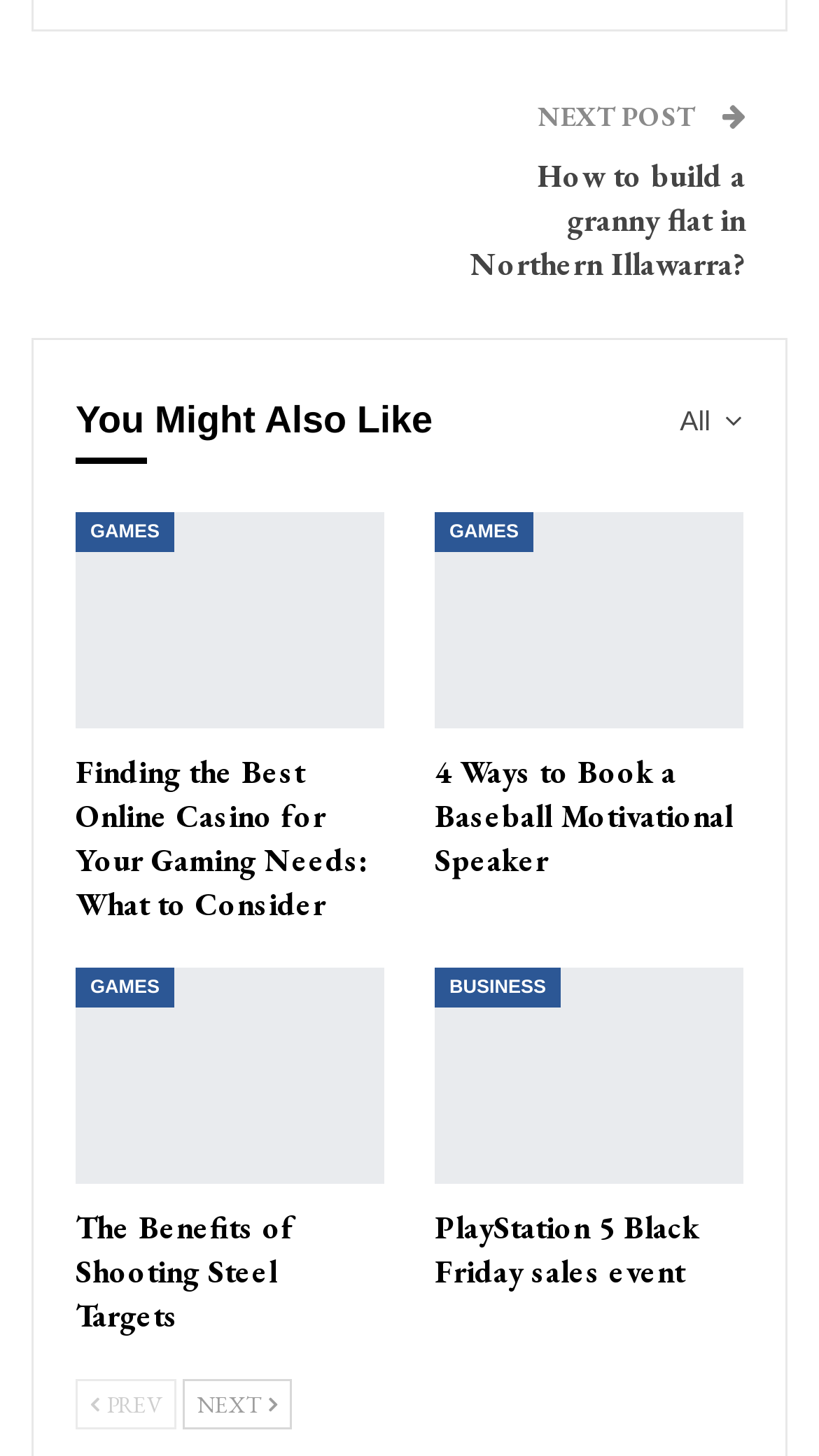Specify the bounding box coordinates of the area that needs to be clicked to achieve the following instruction: "Click on the 'How to build a granny flat in Northern Illawarra?' link".

[0.574, 0.106, 0.91, 0.194]